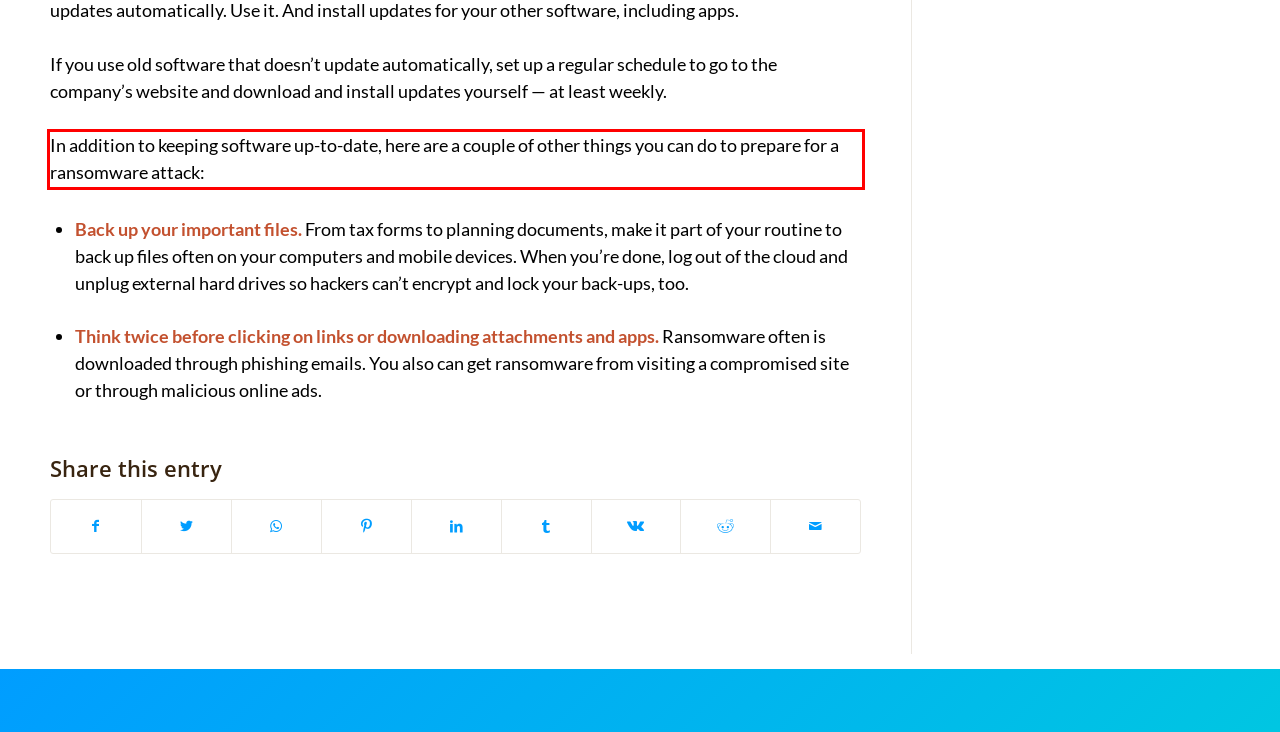Analyze the webpage screenshot and use OCR to recognize the text content in the red bounding box.

In addition to keeping software up-to-date, here are a couple of other things you can do to prepare for a ransomware attack: